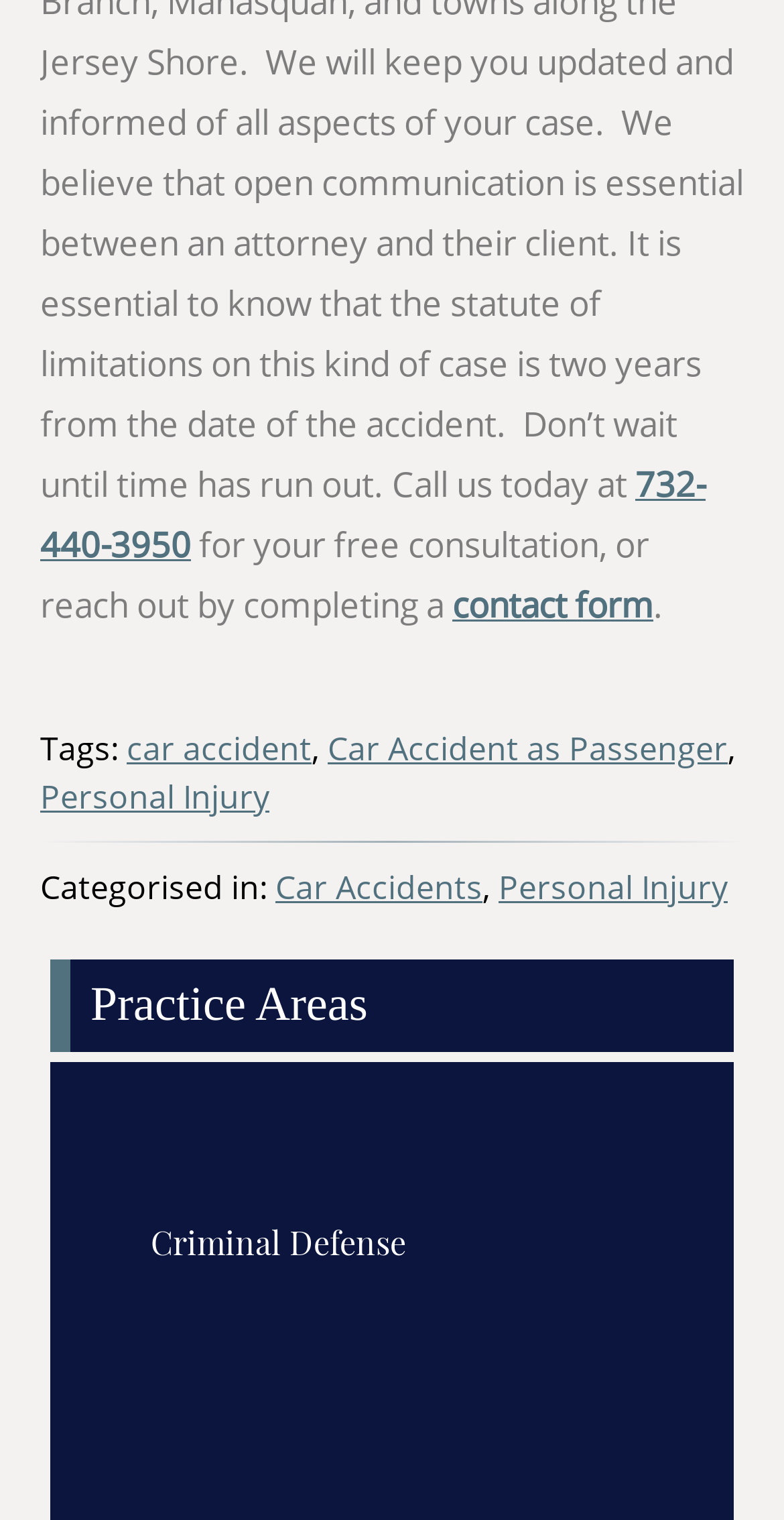Indicate the bounding box coordinates of the clickable region to achieve the following instruction: "learn about car accident."

[0.162, 0.478, 0.397, 0.507]